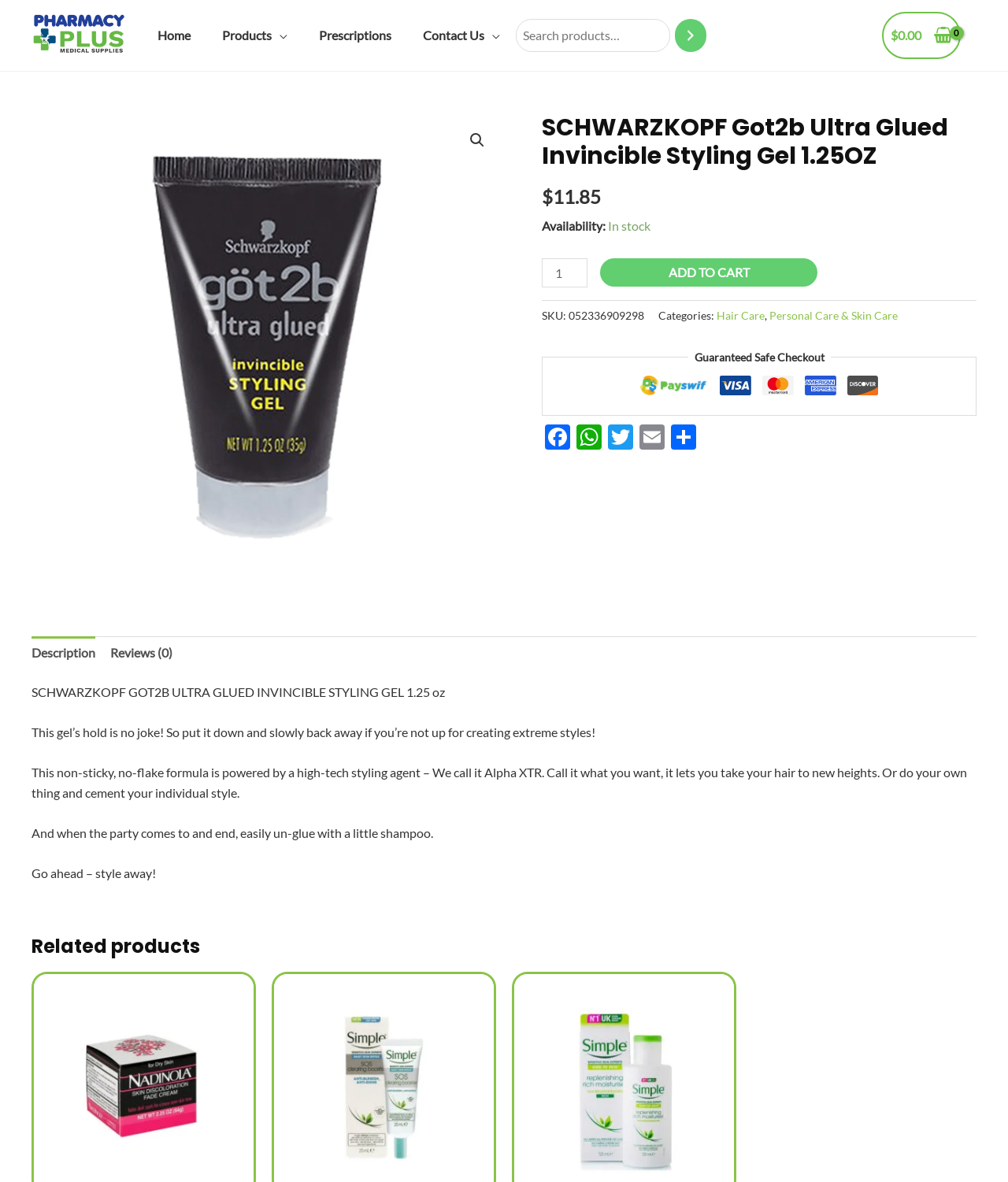What is the headline of the webpage?

SCHWARZKOPF Got2b Ultra Glued Invincible Styling Gel 1.25OZ